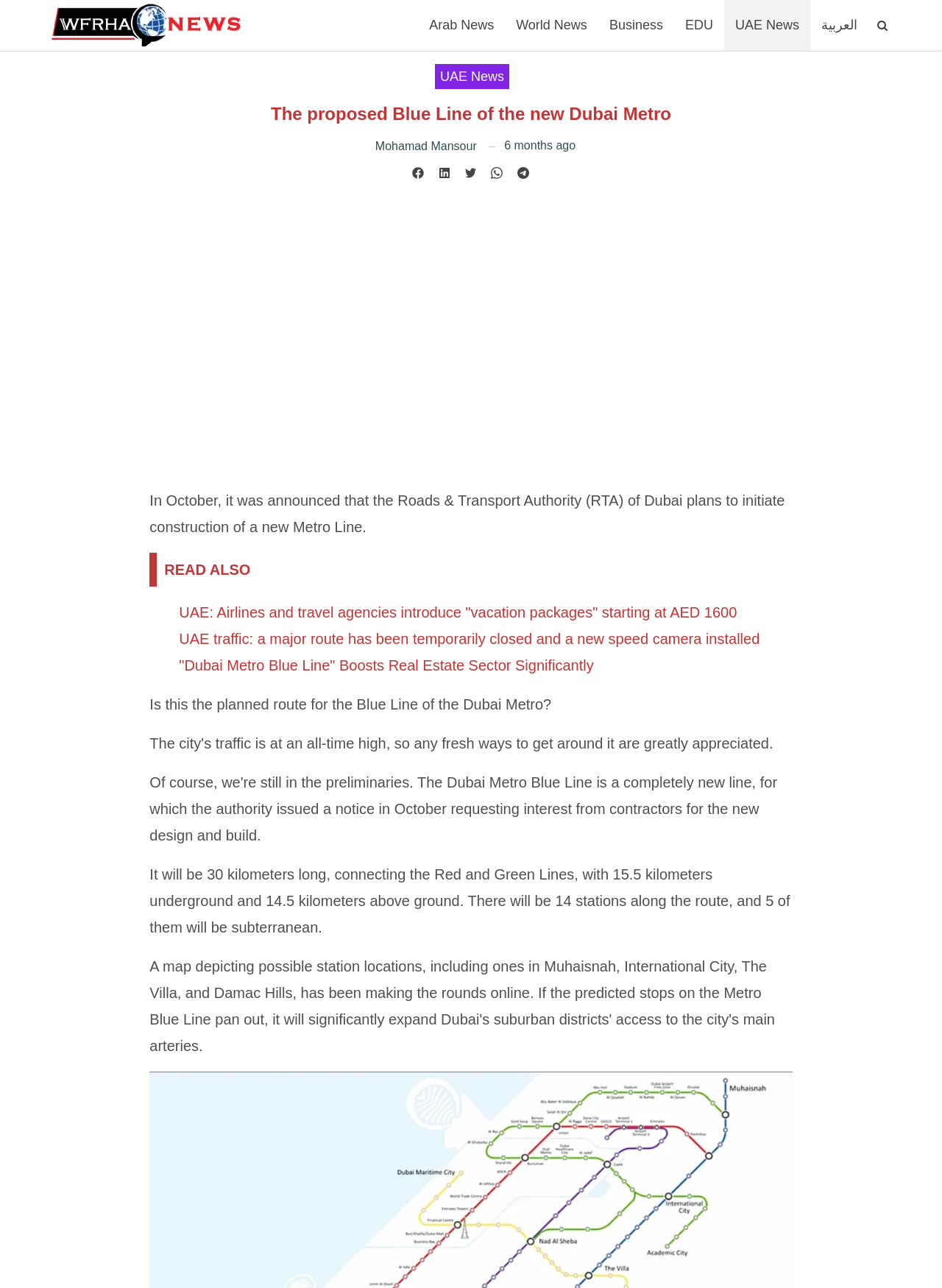Pinpoint the bounding box coordinates of the area that should be clicked to complete the following instruction: "Read the article about the 2021 Seat Ateca". The coordinates must be given as four float numbers between 0 and 1, i.e., [left, top, right, bottom].

None